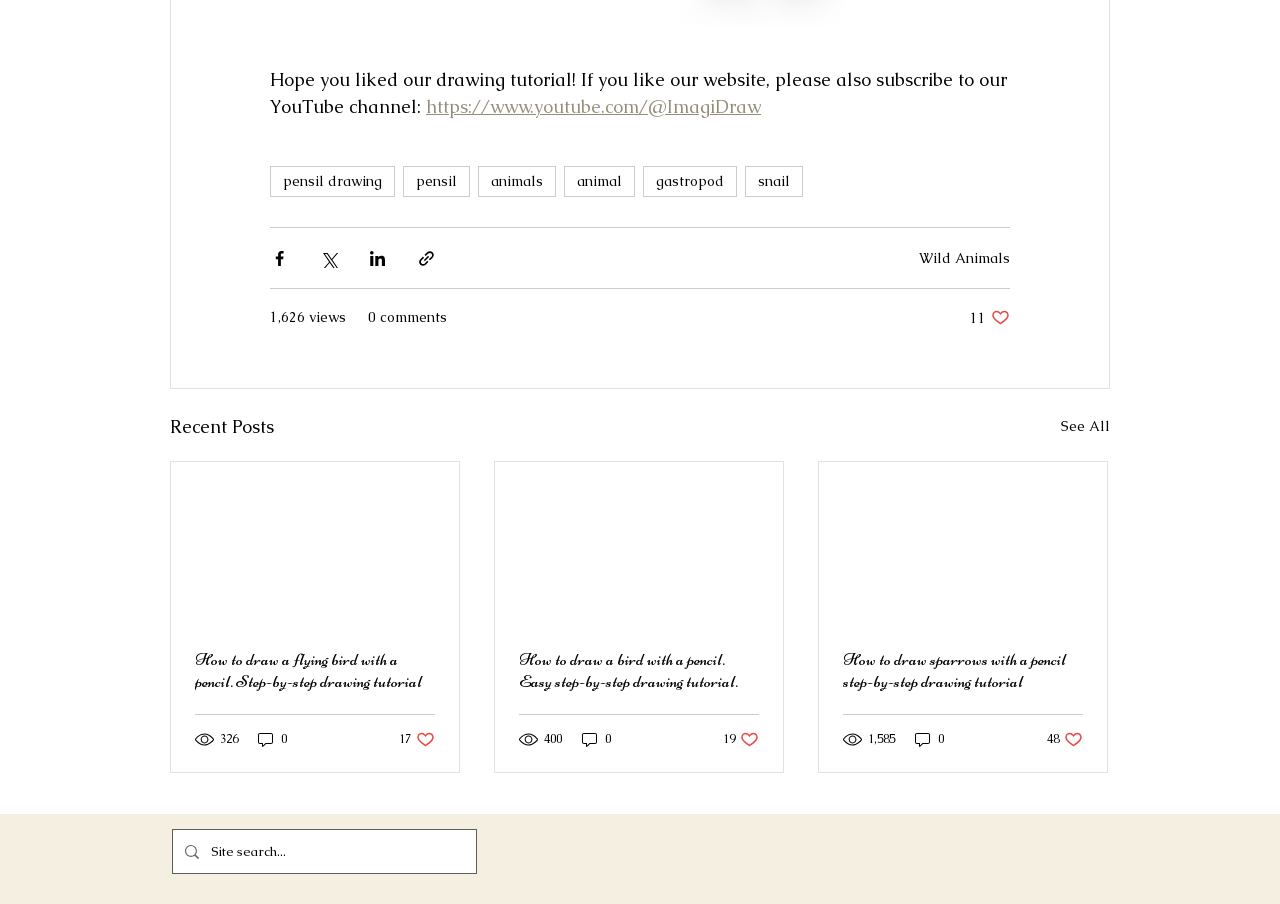What is the purpose of the website?
Using the image as a reference, answer with just one word or a short phrase.

Drawing tutorials